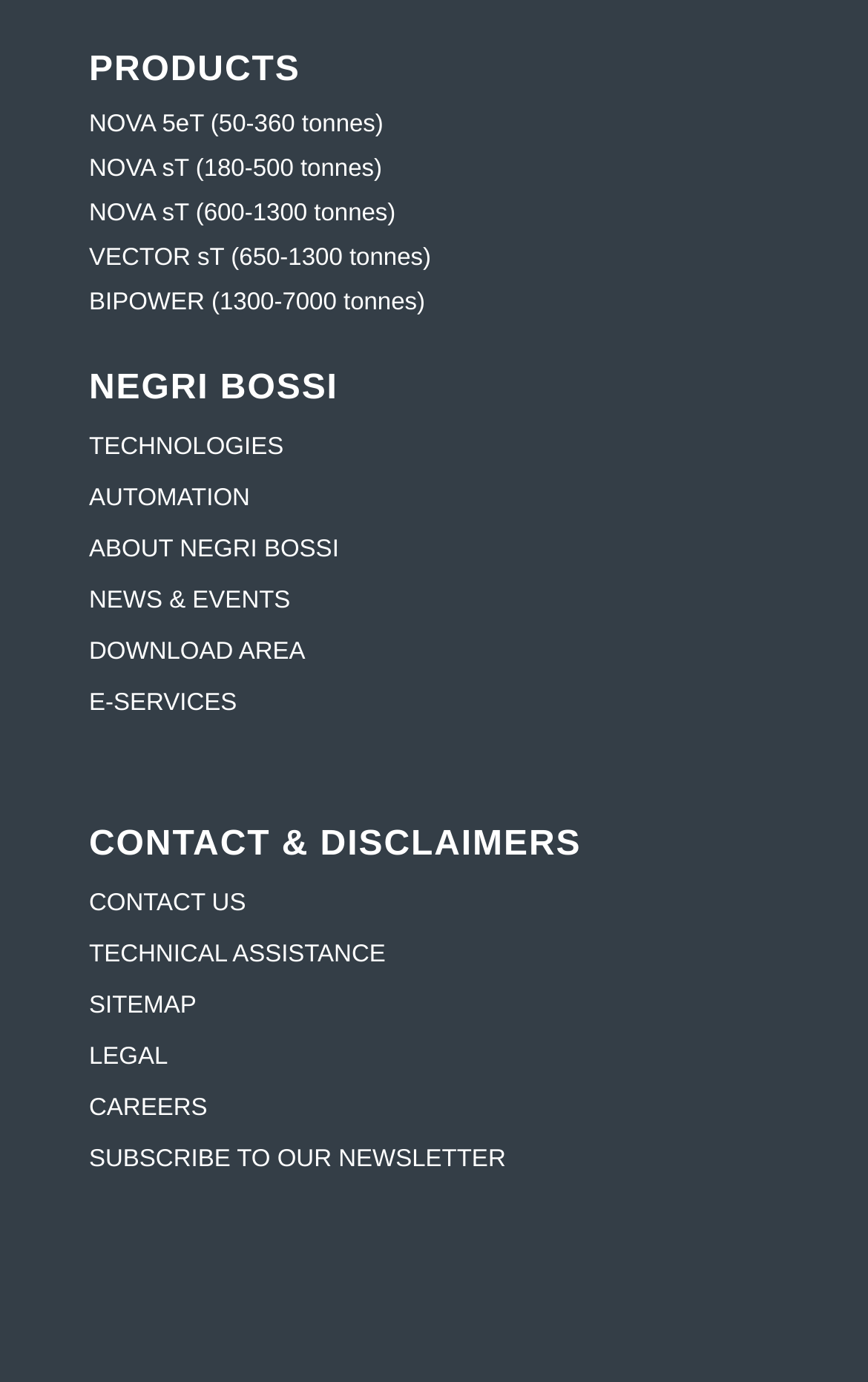What is the second link under the 'NEGRI BOSSI' heading?
Refer to the image and provide a concise answer in one word or phrase.

TECHNOLOGIES